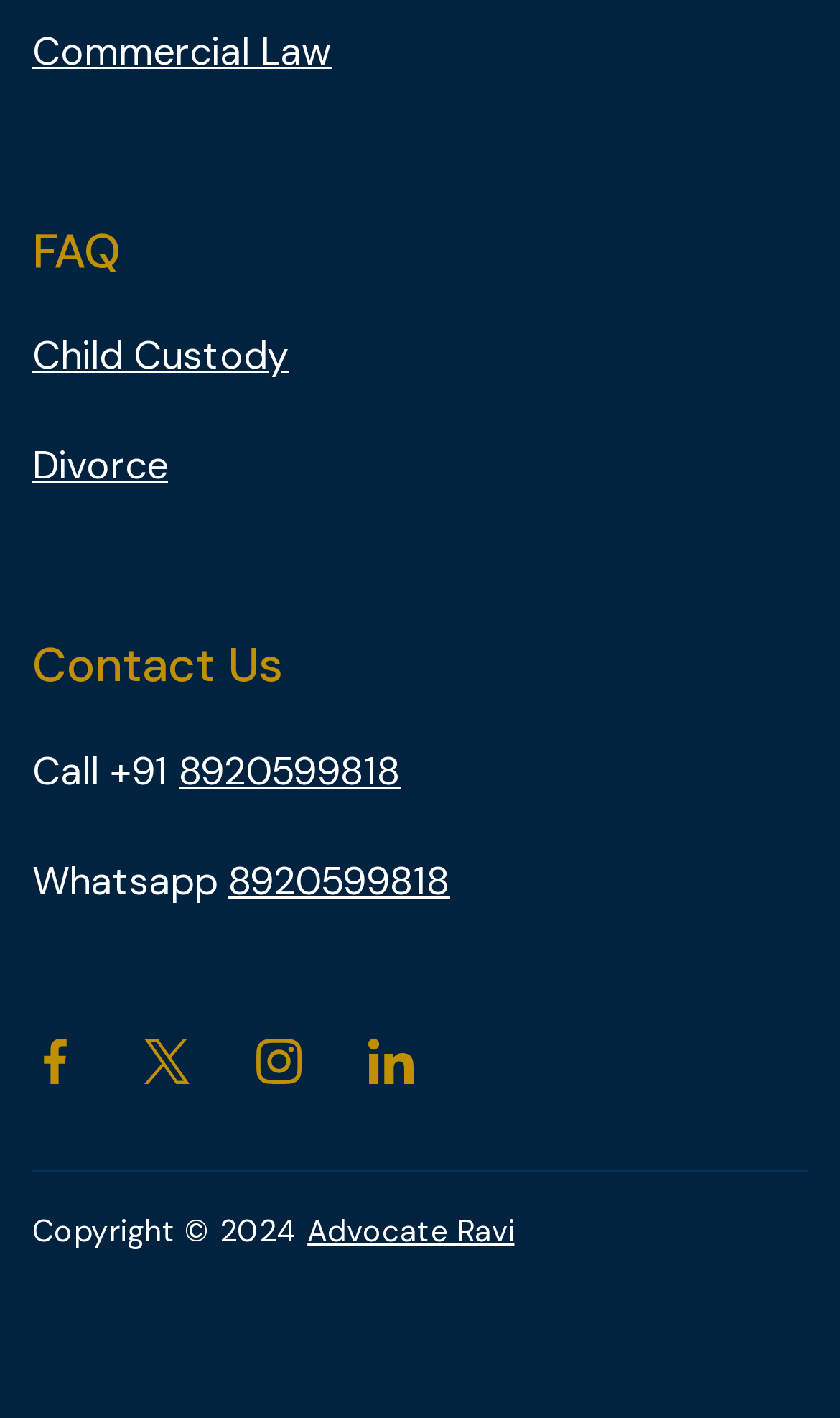Show me the bounding box coordinates of the clickable region to achieve the task as per the instruction: "Visit Facebook page".

[0.038, 0.732, 0.092, 0.764]